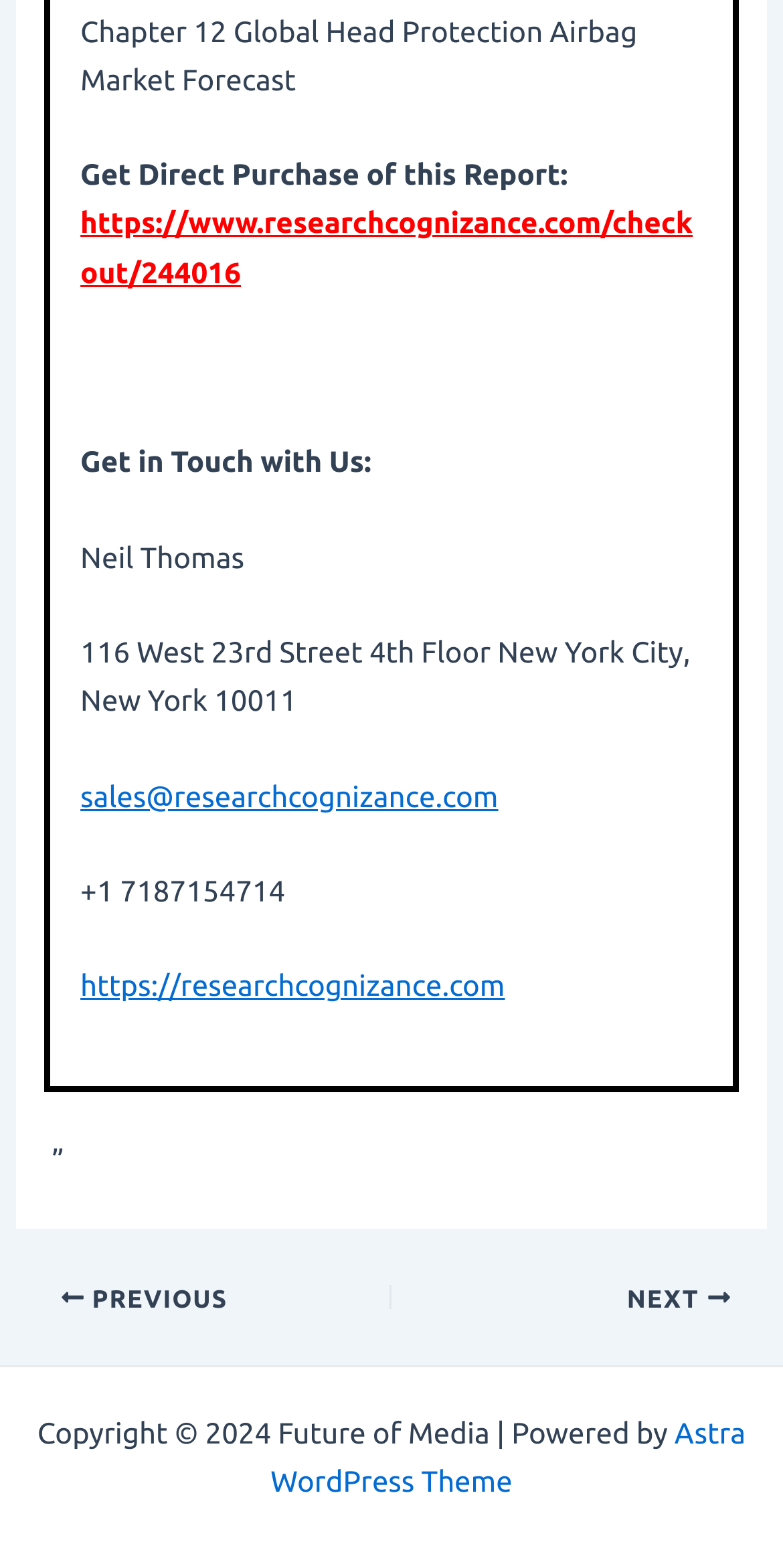Answer the question below using just one word or a short phrase: 
How to get in touch with the company?

Contact Neil Thomas